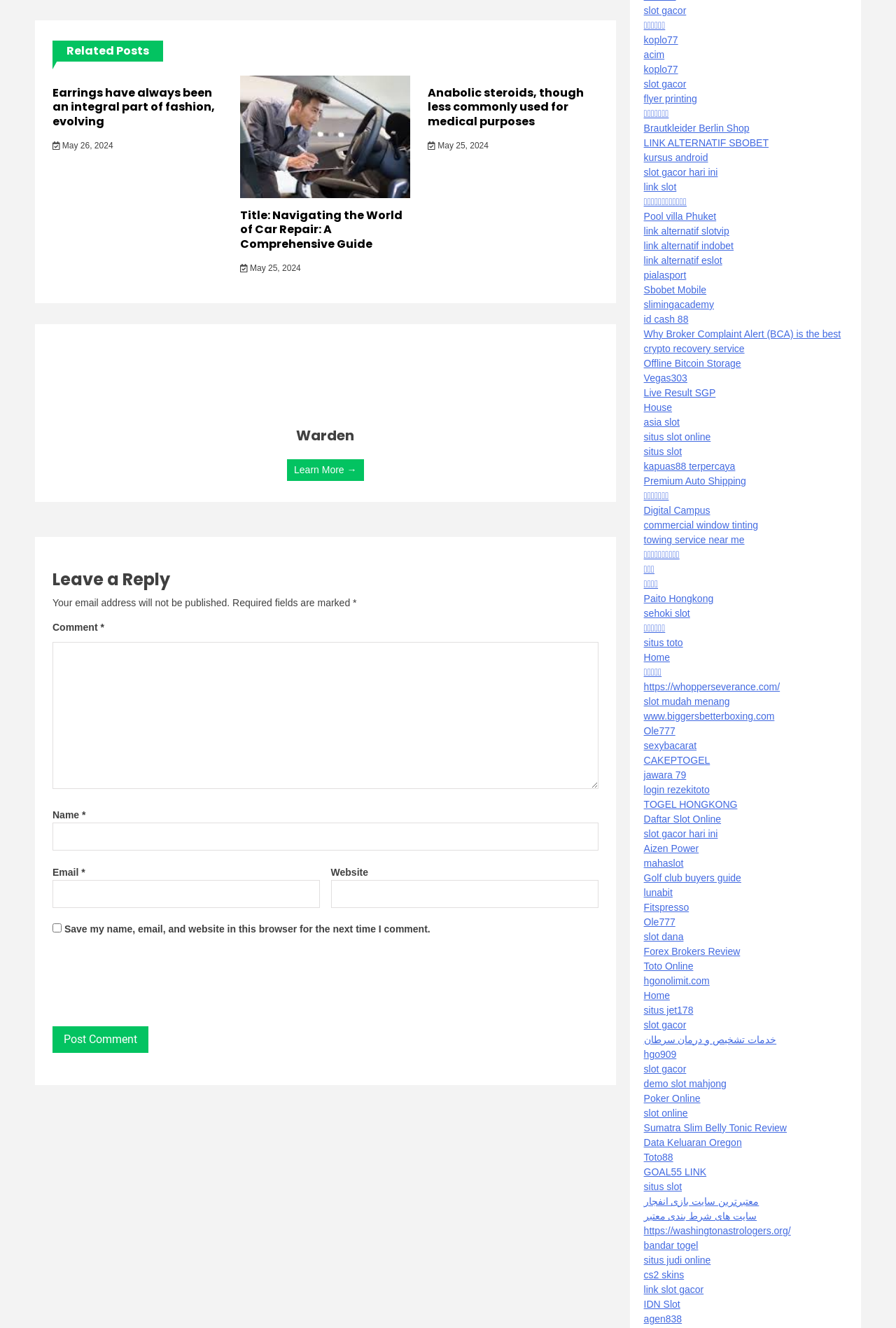Find and provide the bounding box coordinates for the UI element described here: "سایت های شرط بندی معتبر". The coordinates should be given as four float numbers between 0 and 1: [left, top, right, bottom].

[0.718, 0.911, 0.845, 0.92]